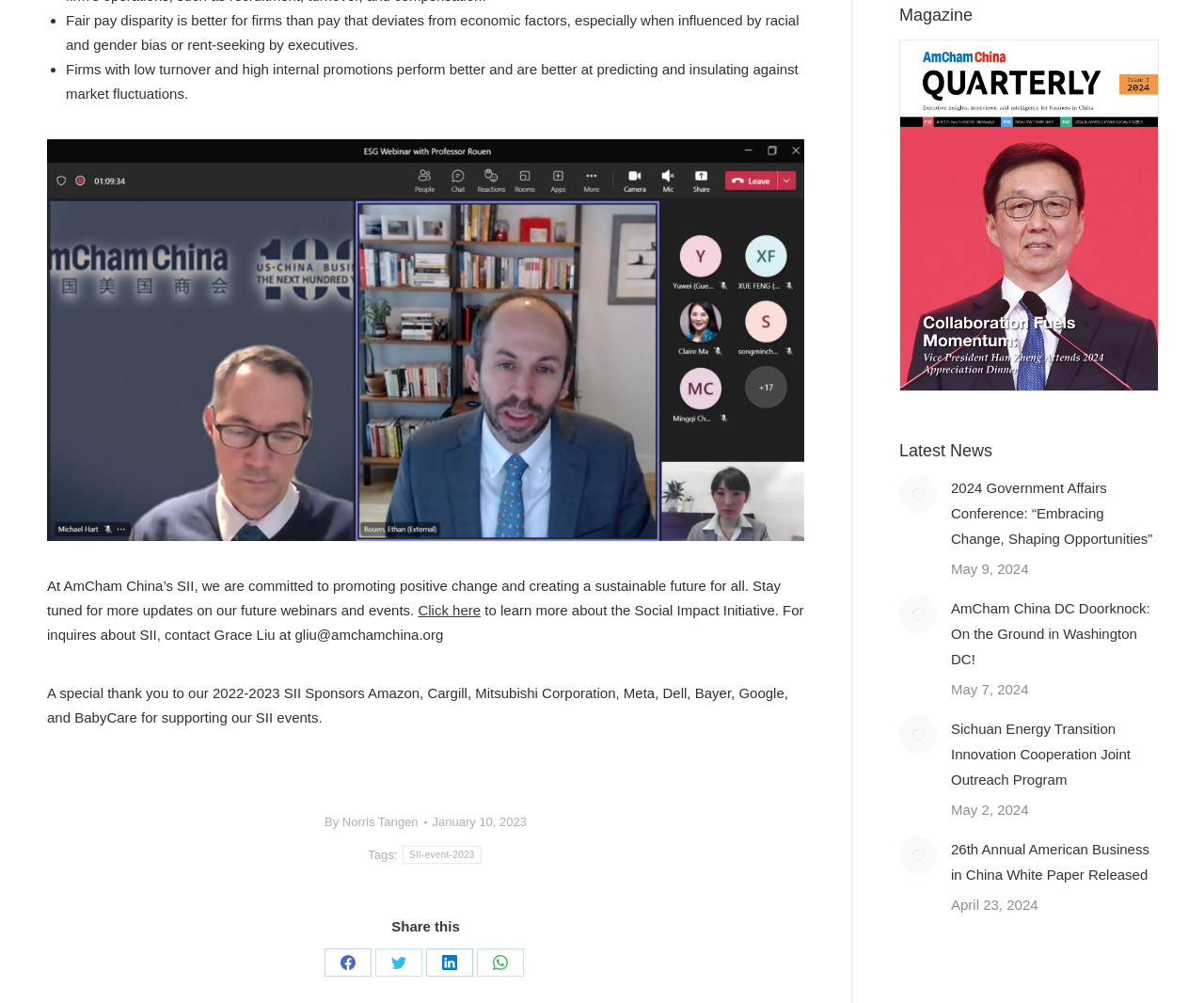Find the bounding box of the element with the following description: "title="SII ESG Event 2"". The coordinates must be four float numbers between 0 and 1, formatted as [left, top, right, bottom].

[0.039, 0.139, 0.668, 0.54]